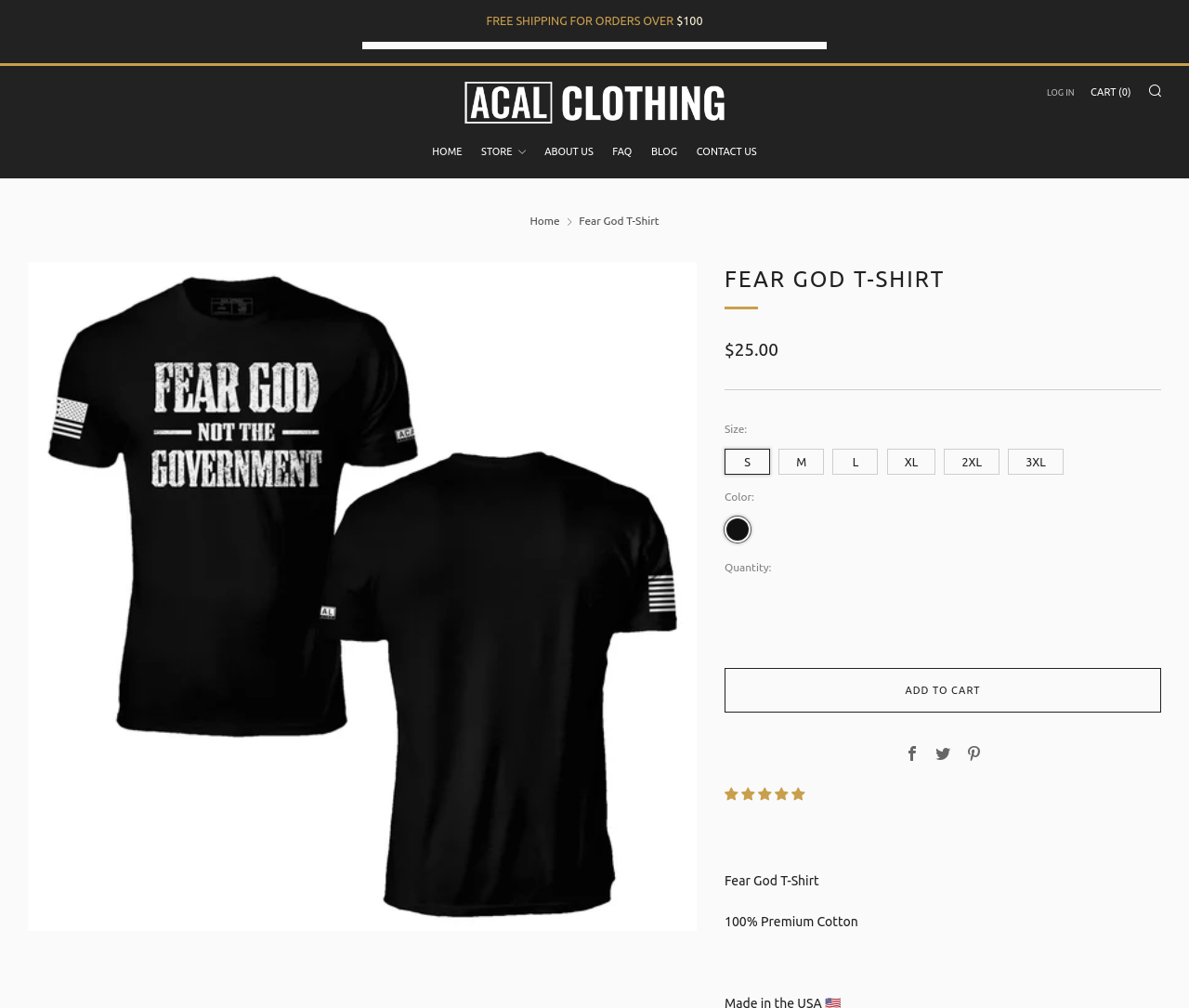Please provide the main heading of the webpage content.

FEAR GOD T-SHIRT